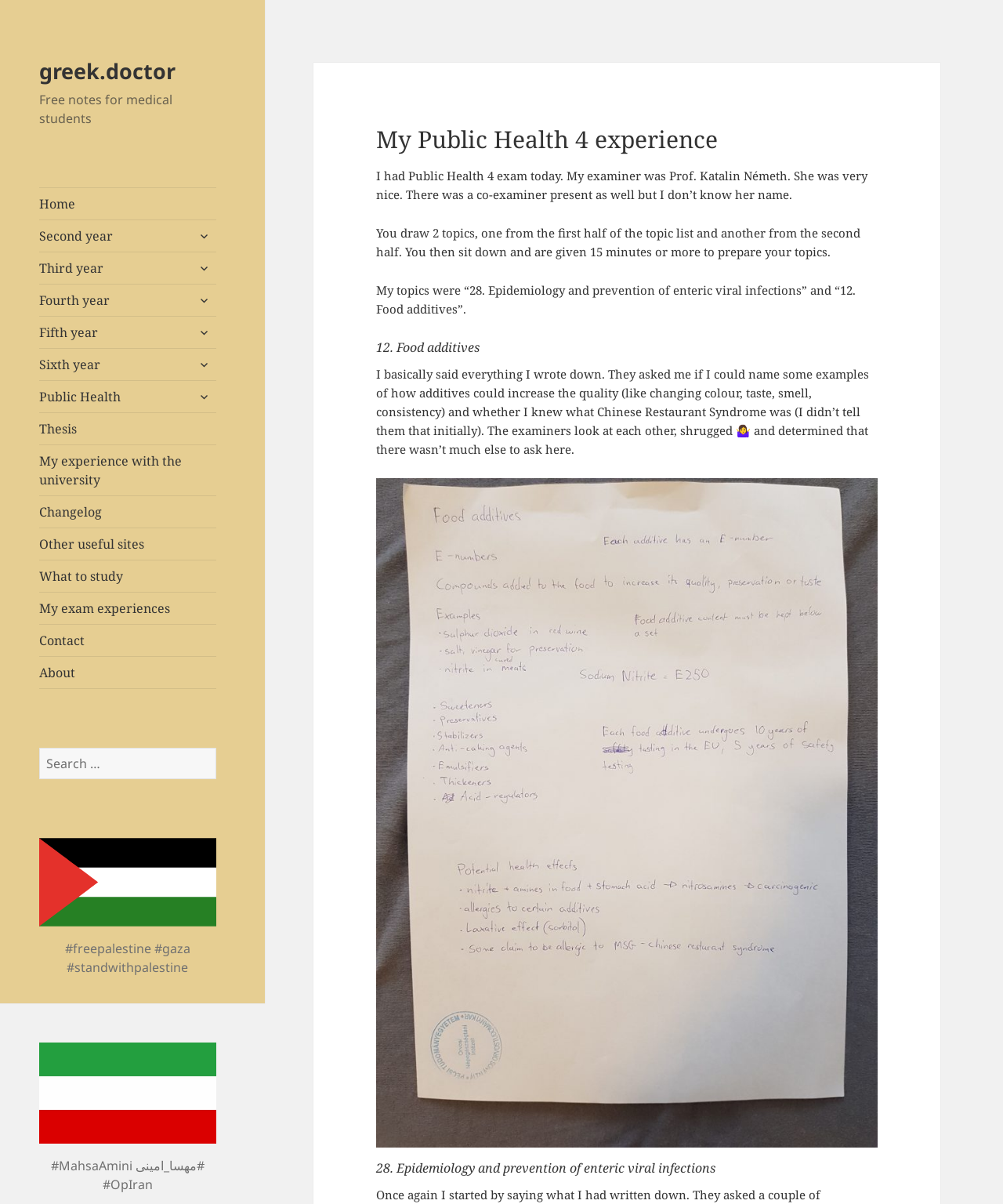Find and specify the bounding box coordinates that correspond to the clickable region for the instruction: "Search for something".

[0.039, 0.621, 0.215, 0.647]